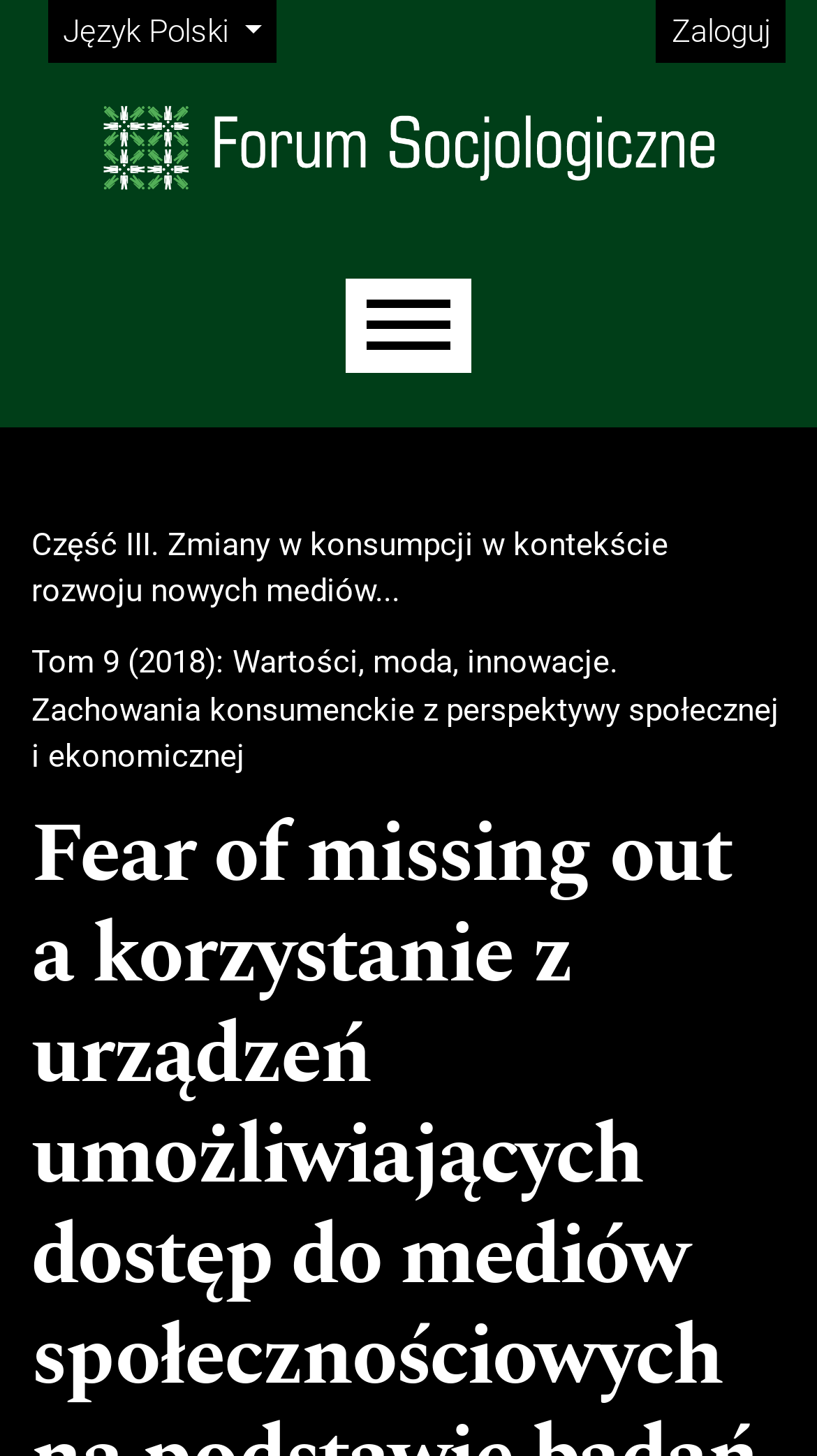How many menu items are in the main menu?
Using the details from the image, give an elaborate explanation to answer the question.

I counted the number of menu items by looking at the 'Main menu' section, which contains two items: 'Część III. Zmiany w konsumpcji w kontekście rozwoju nowych mediów...' and 'Tom 9 (2018): Wartości, moda, innowacje. Zachowania konsumenckie z perspektywy społecznej i ekonomicznej'.